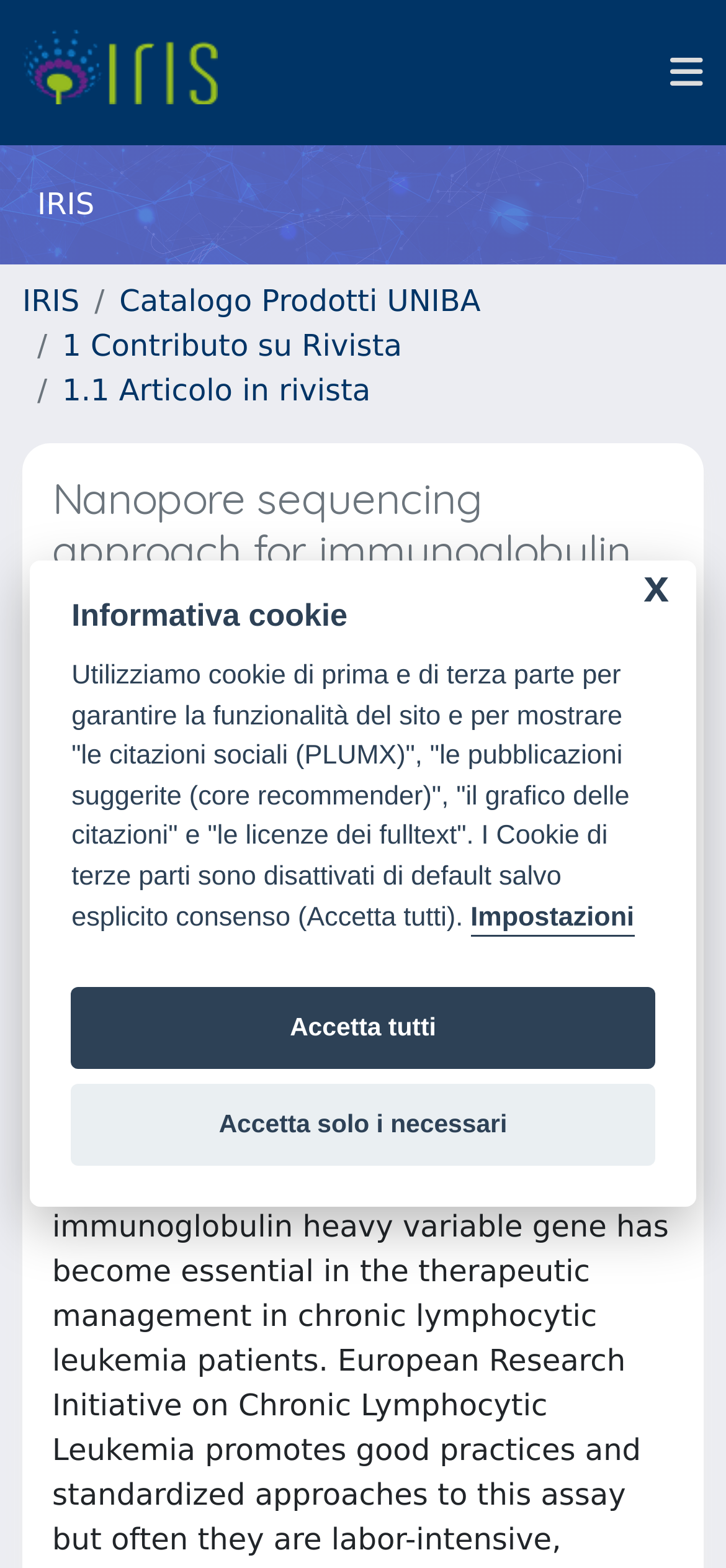How many links are in the breadcrumb navigation?
Carefully analyze the image and provide a thorough answer to the question.

I counted the number of links in the breadcrumb navigation, starting from 'IRIS' to '1.1 Articolo in rivista'. There are 4 links in total.